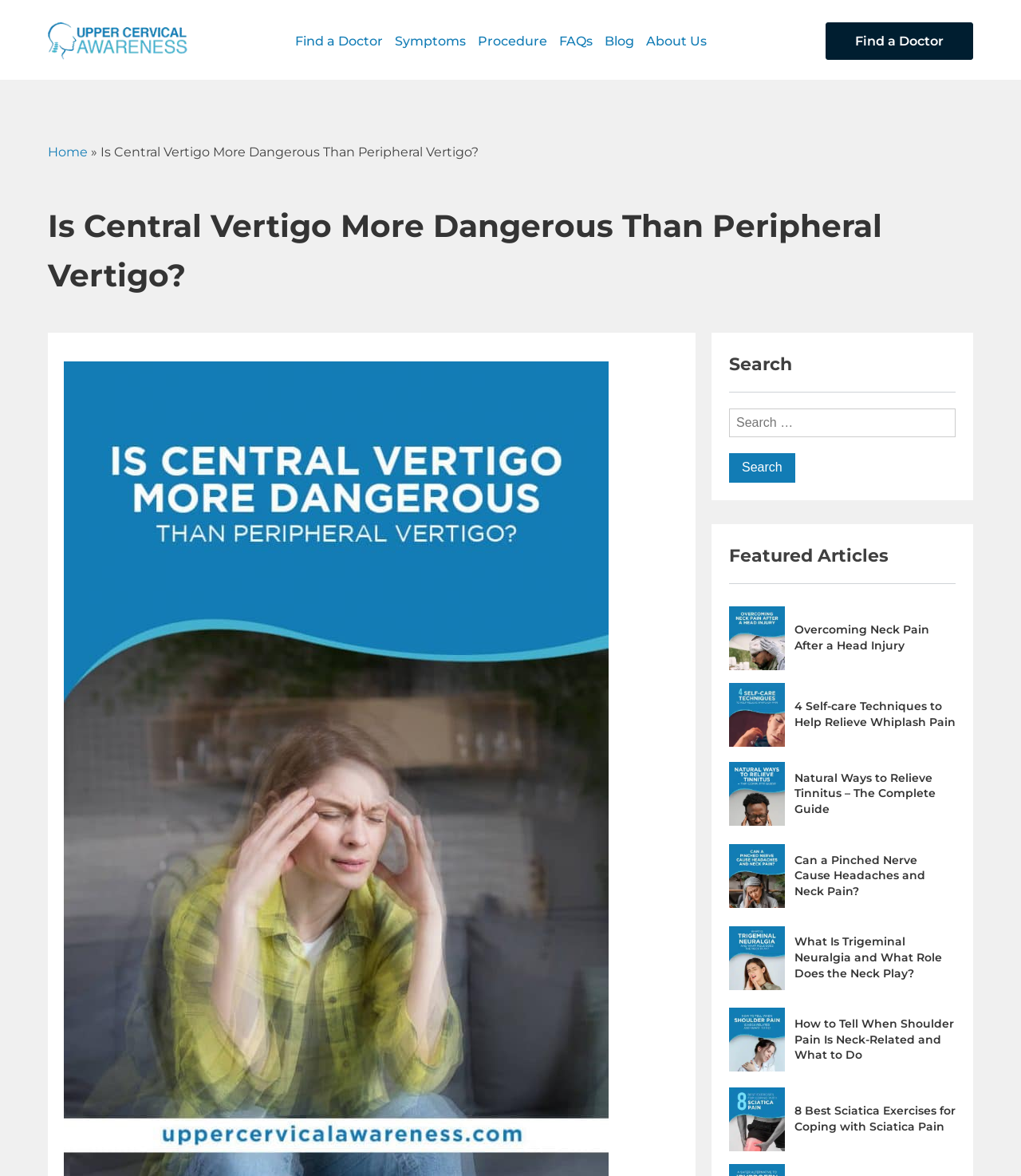Identify and provide the main heading of the webpage.

Is Central Vertigo More Dangerous Than Peripheral Vertigo?